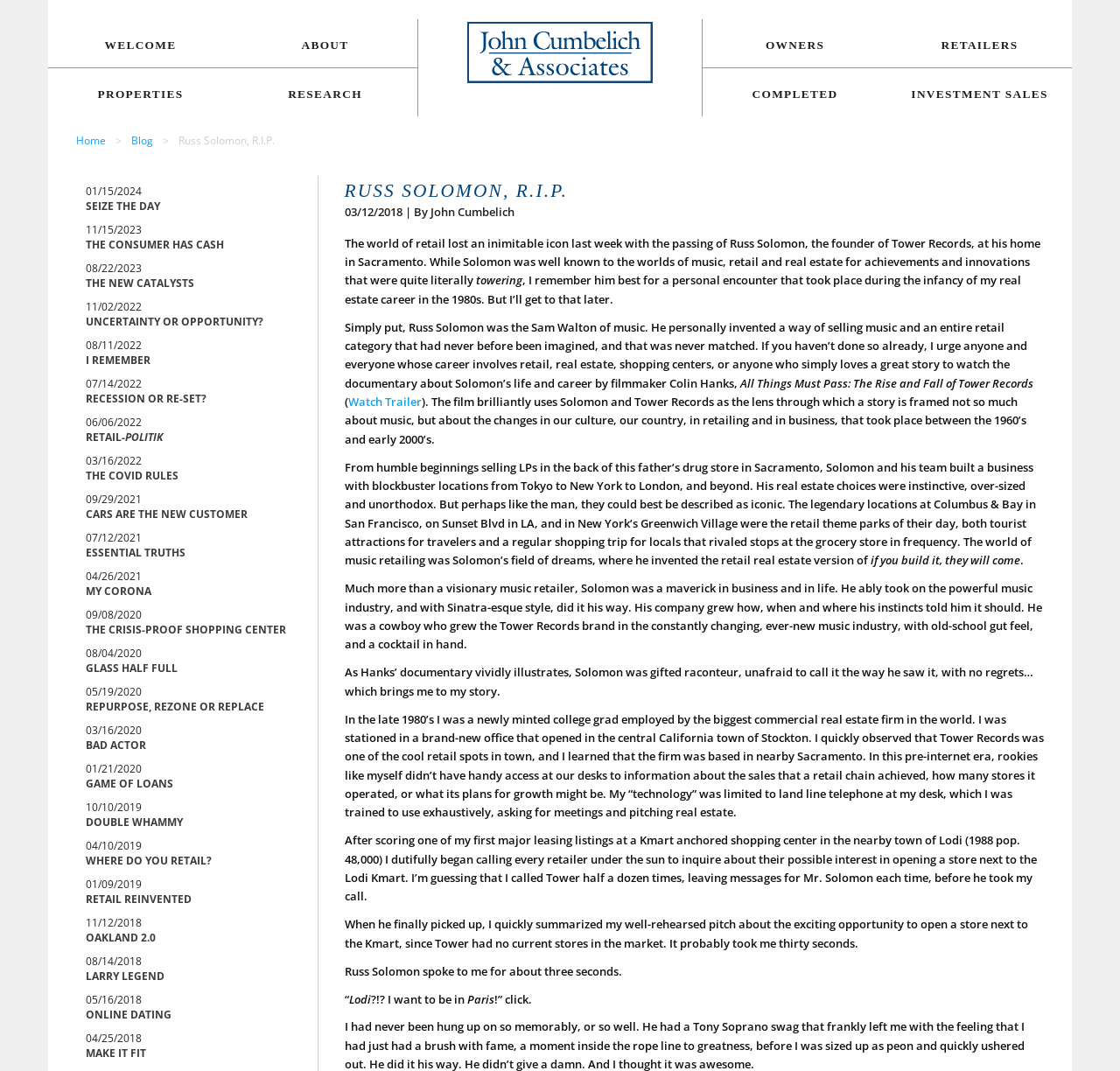Please determine the bounding box coordinates for the element that should be clicked to follow these instructions: "Click on the 'SEIZE THE DAY' link".

[0.077, 0.185, 0.143, 0.199]